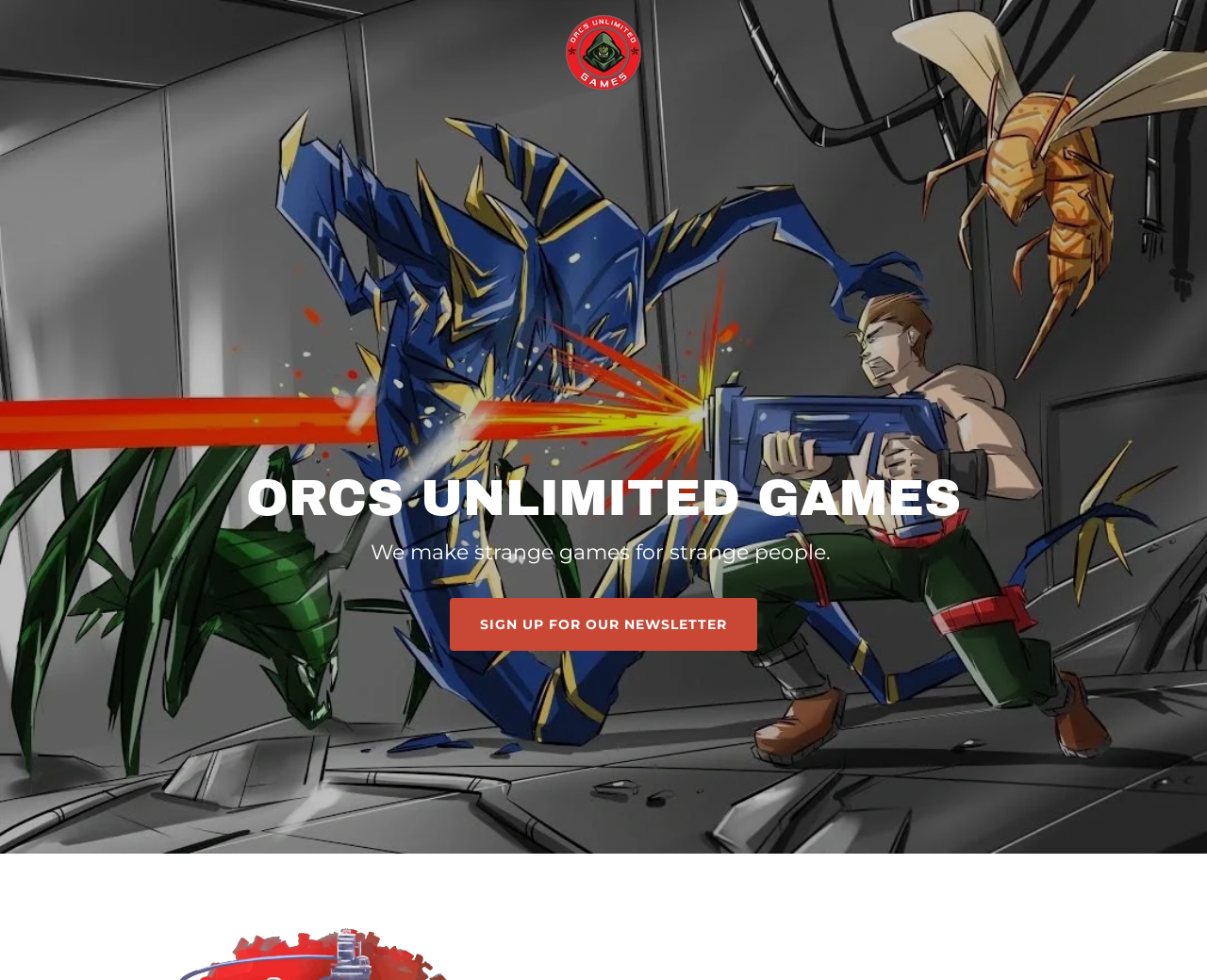Identify the webpage's primary heading and generate its text.

ORCS UNLIMITED GAMES